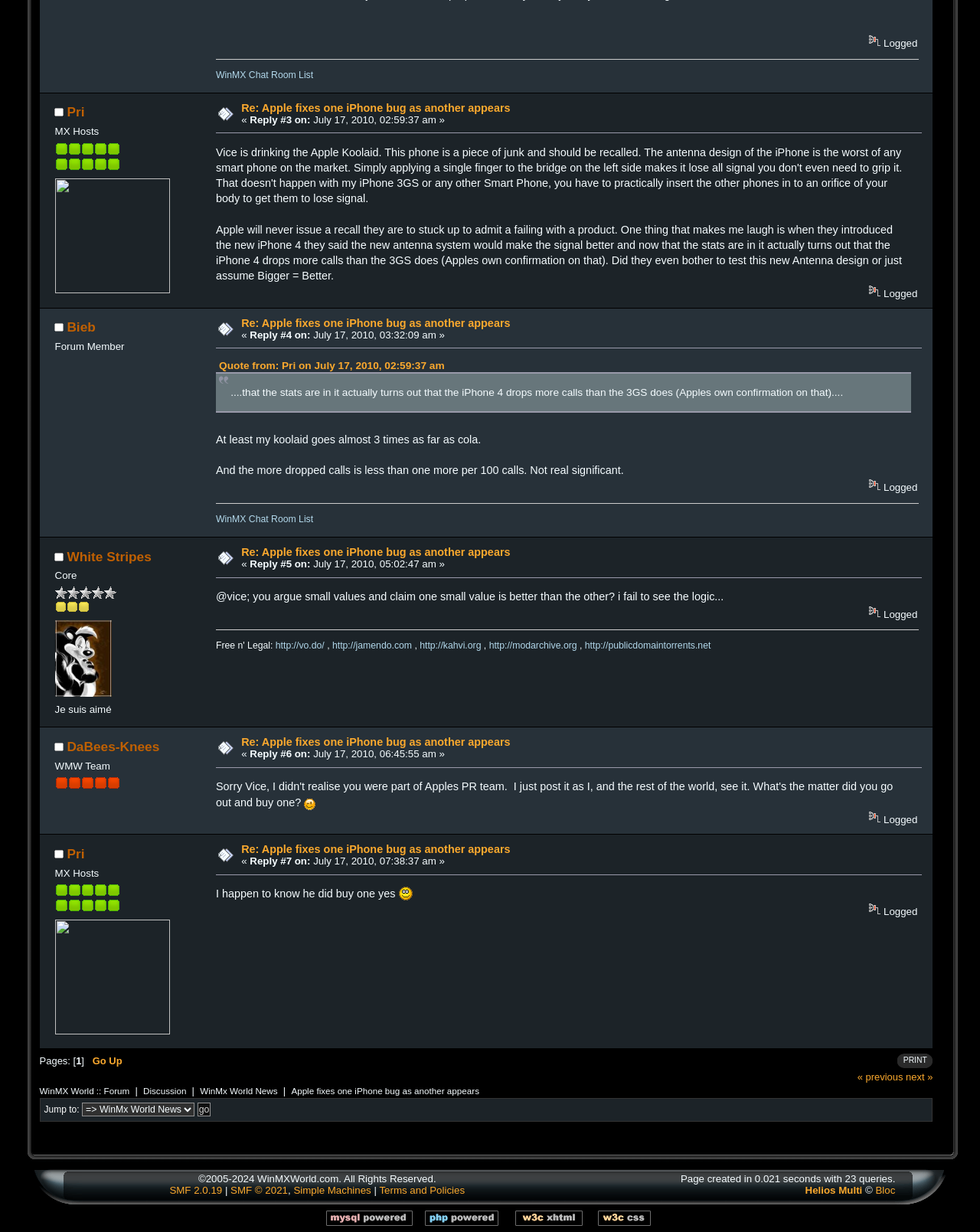Based on the element description: "input value="1" aria-label="Quantity" value="1"", identify the bounding box coordinates for this UI element. The coordinates must be four float numbers between 0 and 1, listed as [left, top, right, bottom].

None